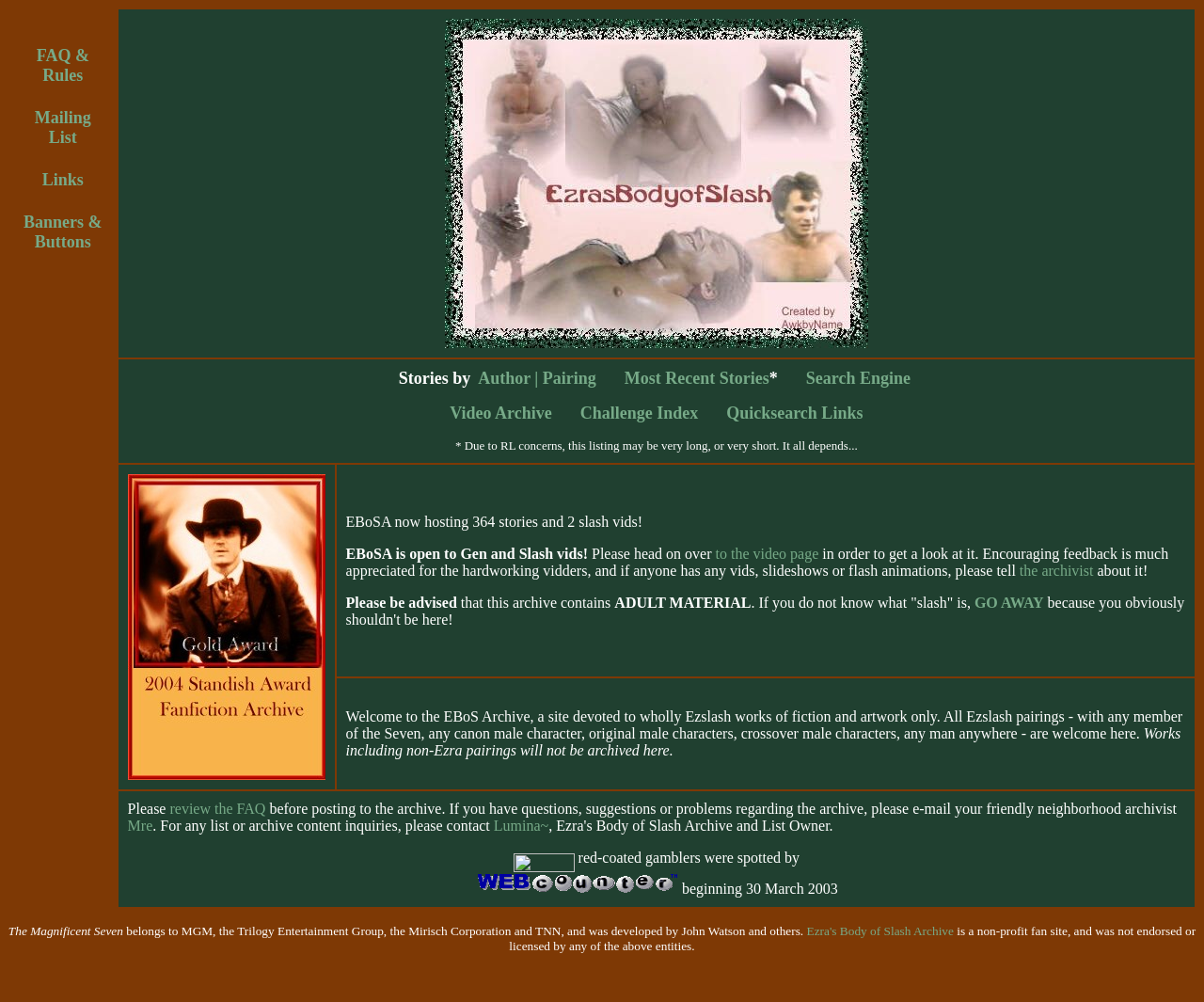What is the purpose of the archive?
Answer the question with a single word or phrase derived from the image.

Devoted to wholly Ezslash works of fiction and artwork